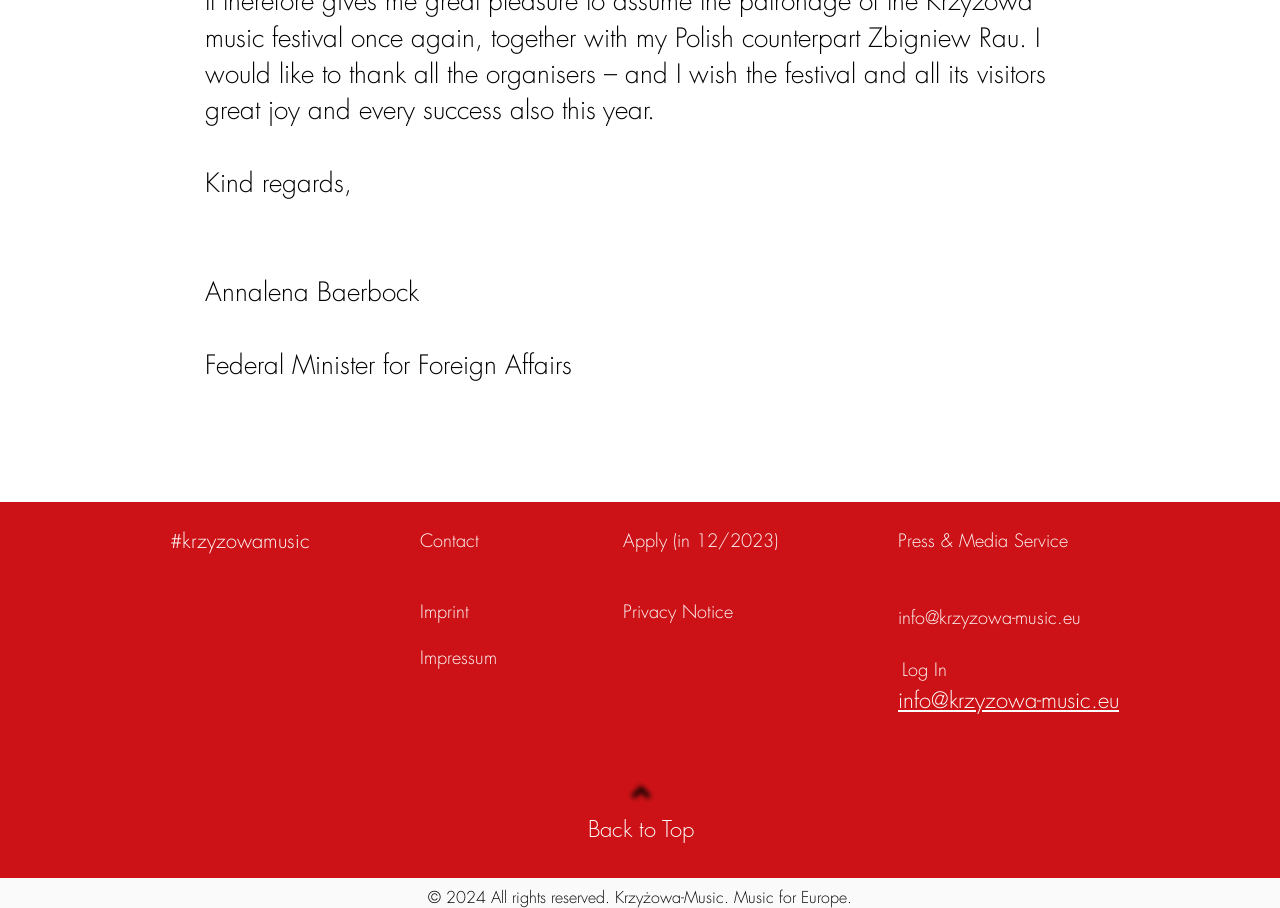Give a concise answer using only one word or phrase for this question:
What is the email address provided on the webpage?

info@krzyzowa-music.eu